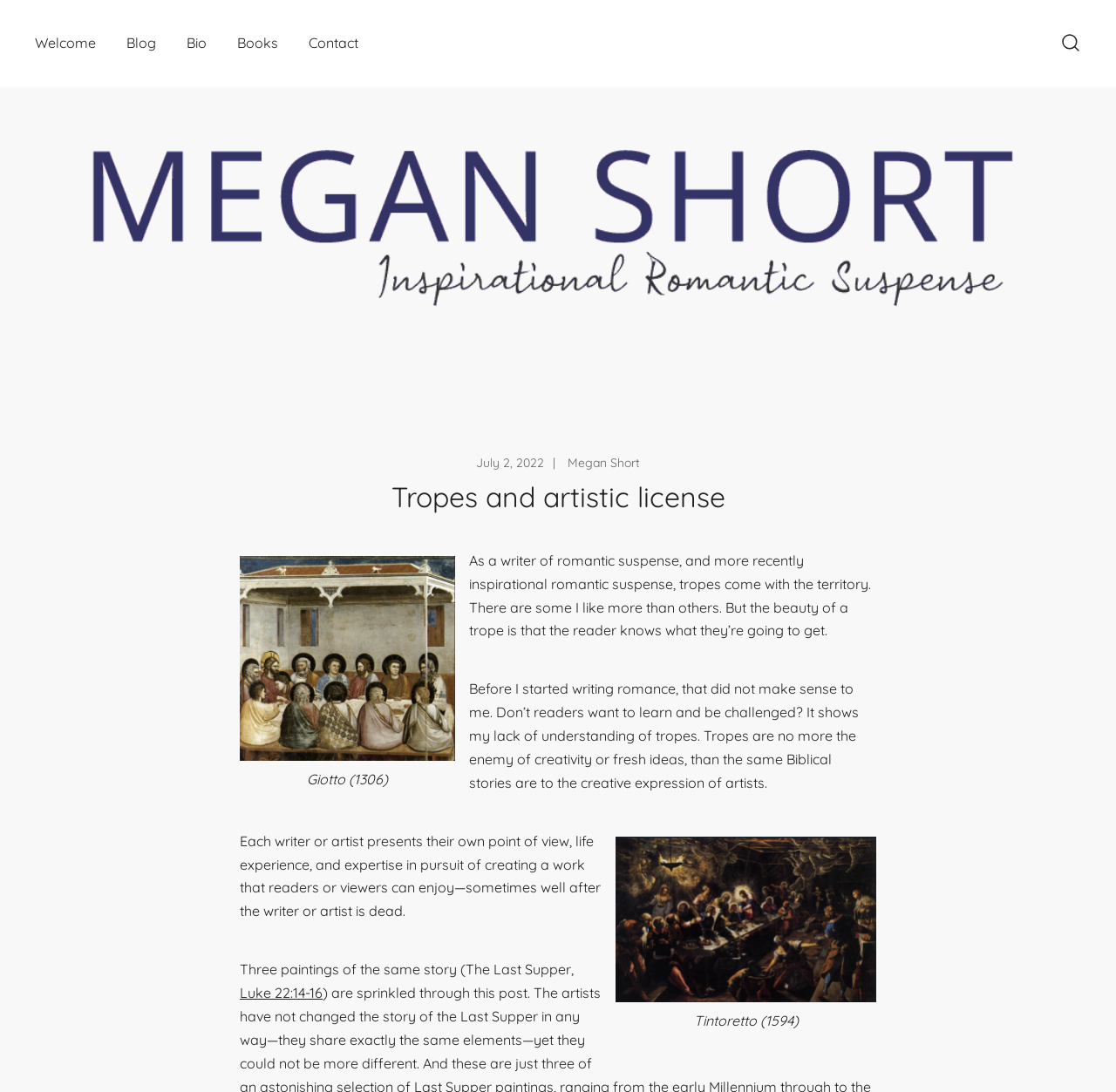Please identify the bounding box coordinates of the clickable area that will fulfill the following instruction: "Search for a product". The coordinates should be in the format of four float numbers between 0 and 1, i.e., [left, top, right, bottom].

[0.95, 0.028, 0.969, 0.051]